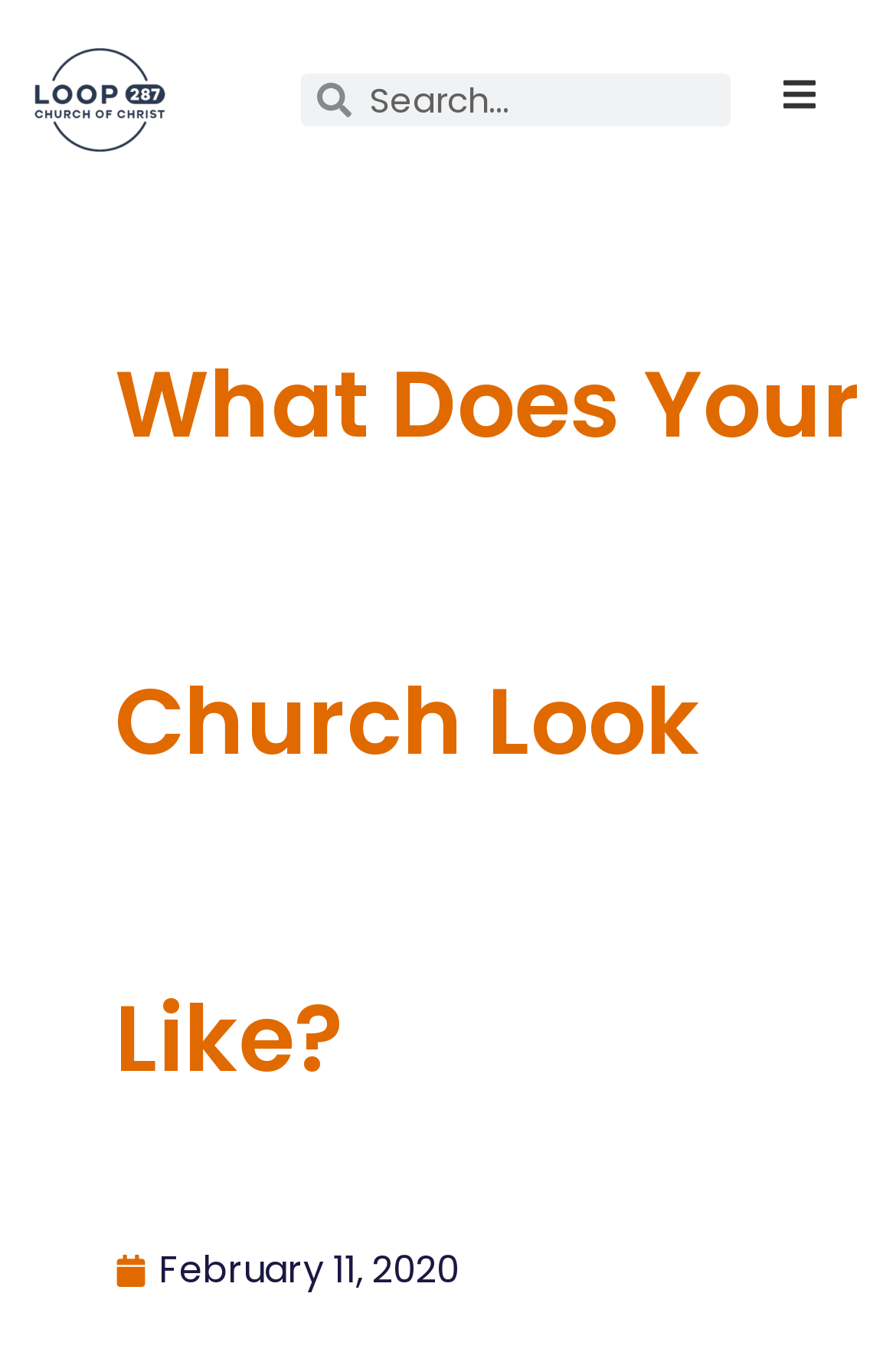Please locate and retrieve the main header text of the webpage.

What Does Your Church Look Like?